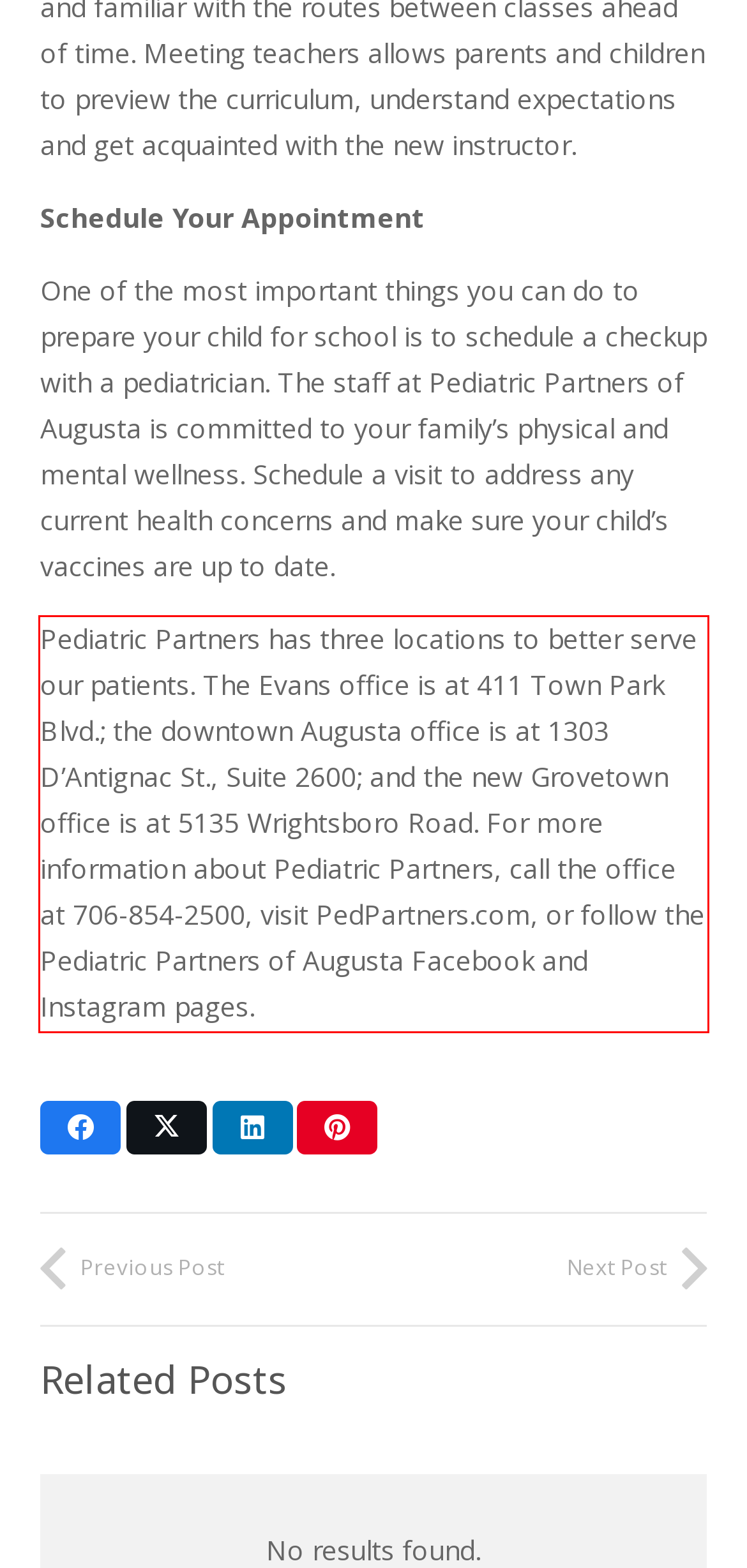Please analyze the screenshot of a webpage and extract the text content within the red bounding box using OCR.

Pediatric Partners has three locations to better serve our patients. The Evans office is at 411 Town Park Blvd.; the downtown Augusta office is at 1303 D’Antignac St., Suite 2600; and the new Grovetown office is at 5135 Wrightsboro Road. For more information about Pediatric Partners, call the office at 706-854-2500, visit PedPartners.com, or follow the Pediatric Partners of Augusta Facebook and Instagram pages.